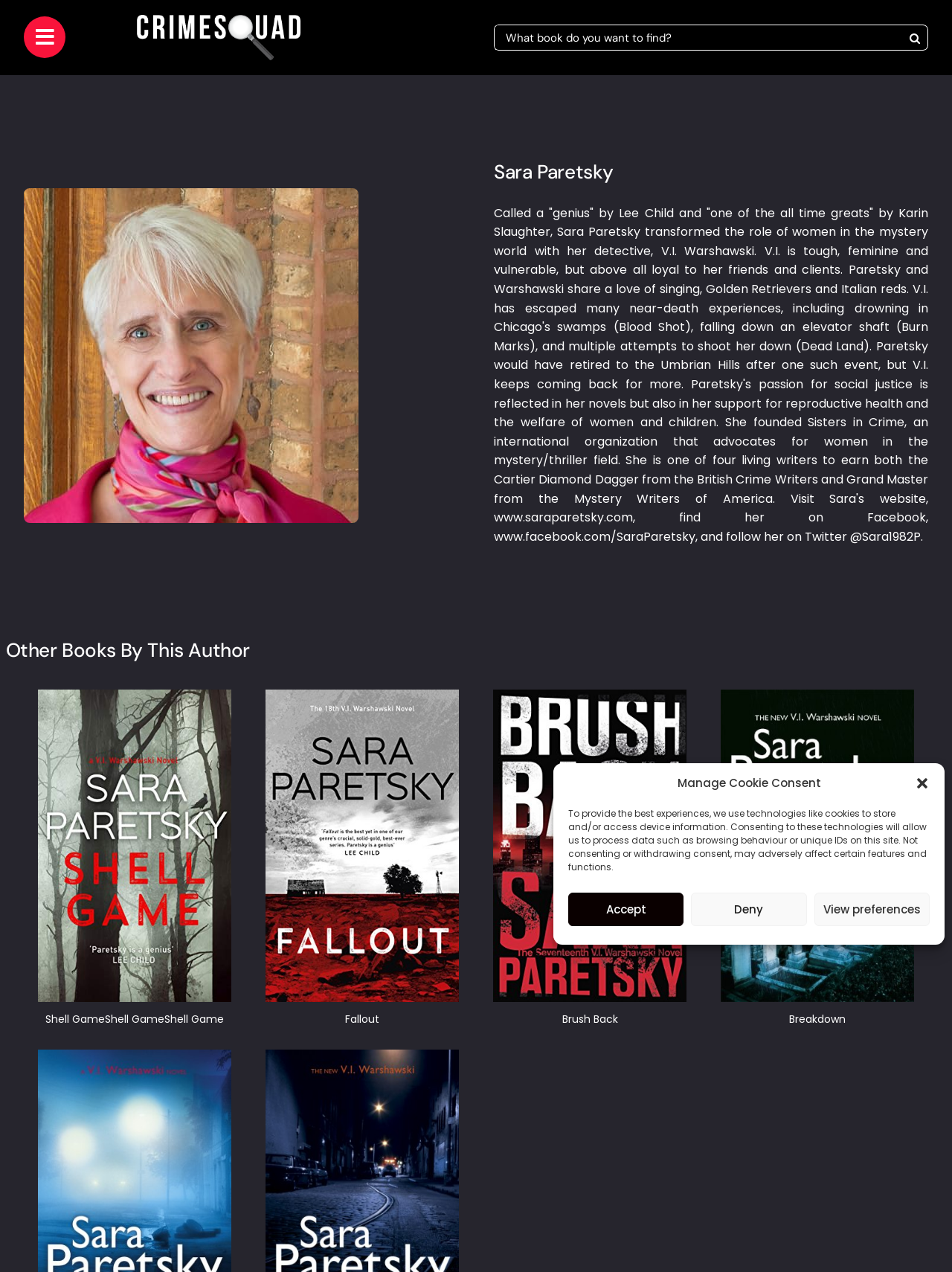Determine the bounding box coordinates for the area that needs to be clicked to fulfill this task: "Open the menu". The coordinates must be given as four float numbers between 0 and 1, i.e., [left, top, right, bottom].

[0.025, 0.013, 0.069, 0.046]